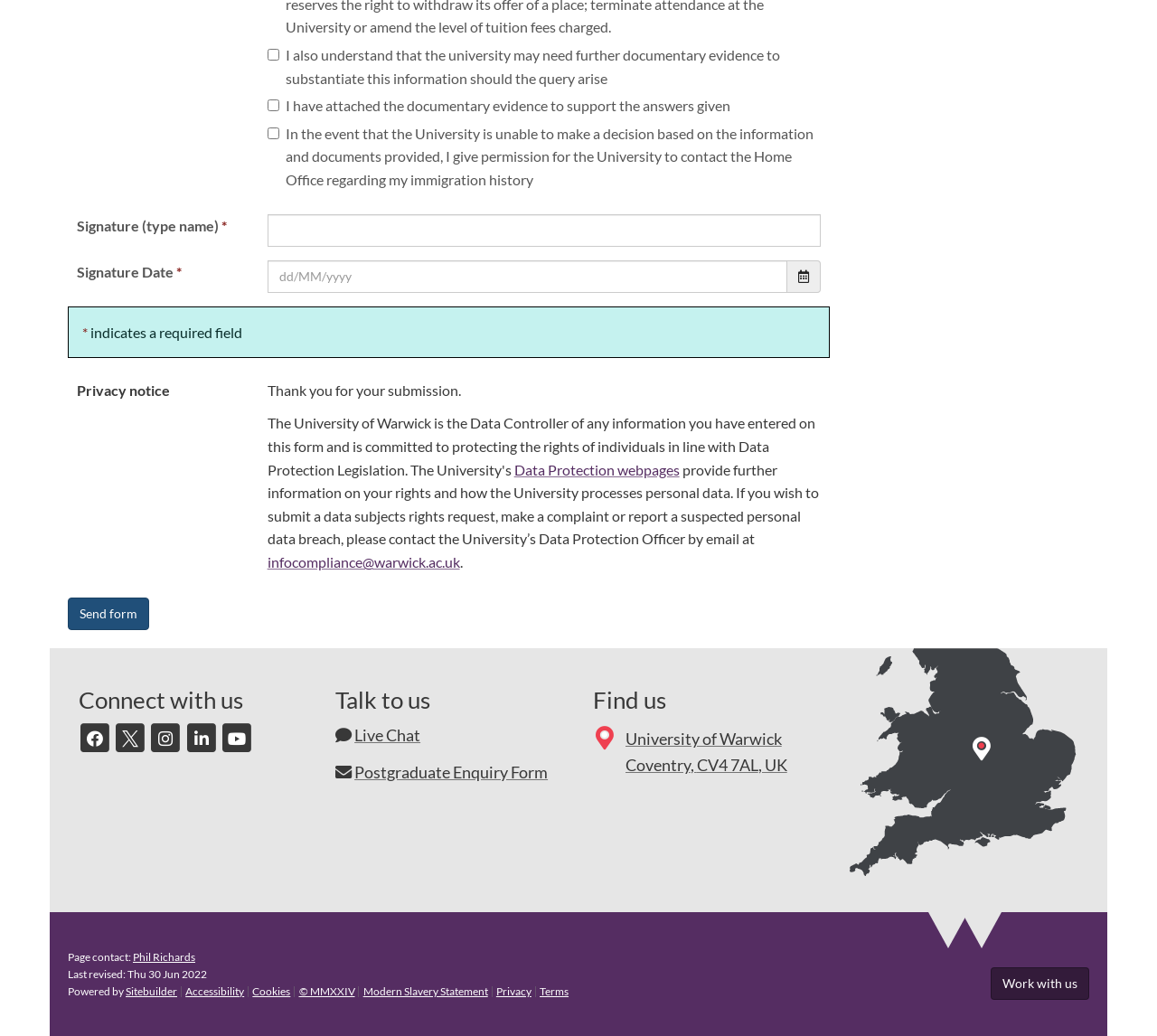Please mark the clickable region by giving the bounding box coordinates needed to complete this instruction: "Select a date for signature".

[0.68, 0.251, 0.709, 0.282]